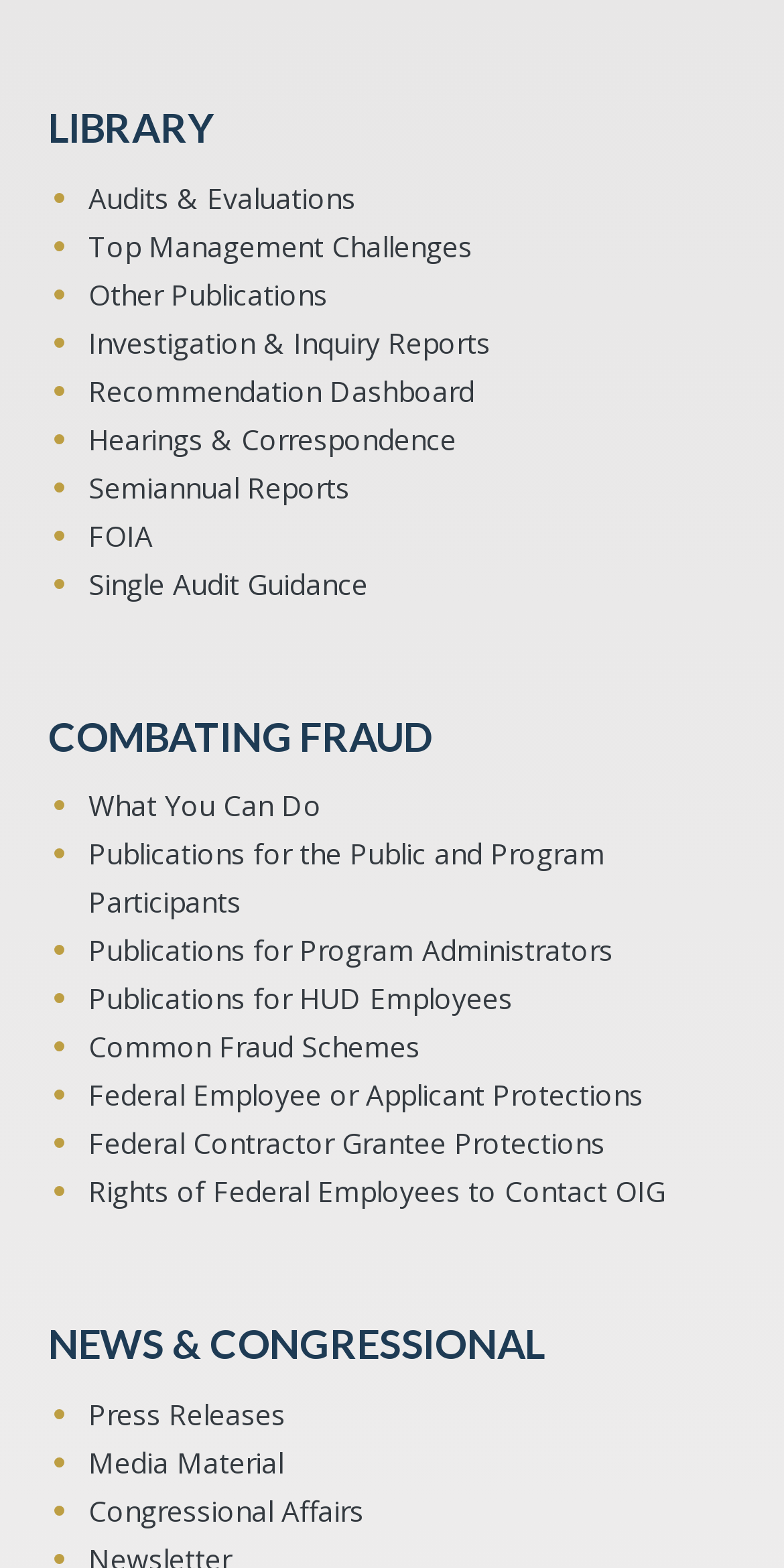Identify the bounding box of the HTML element described here: "Publications for Program Administrators". Provide the coordinates as four float numbers between 0 and 1: [left, top, right, bottom].

[0.113, 0.591, 0.938, 0.622]